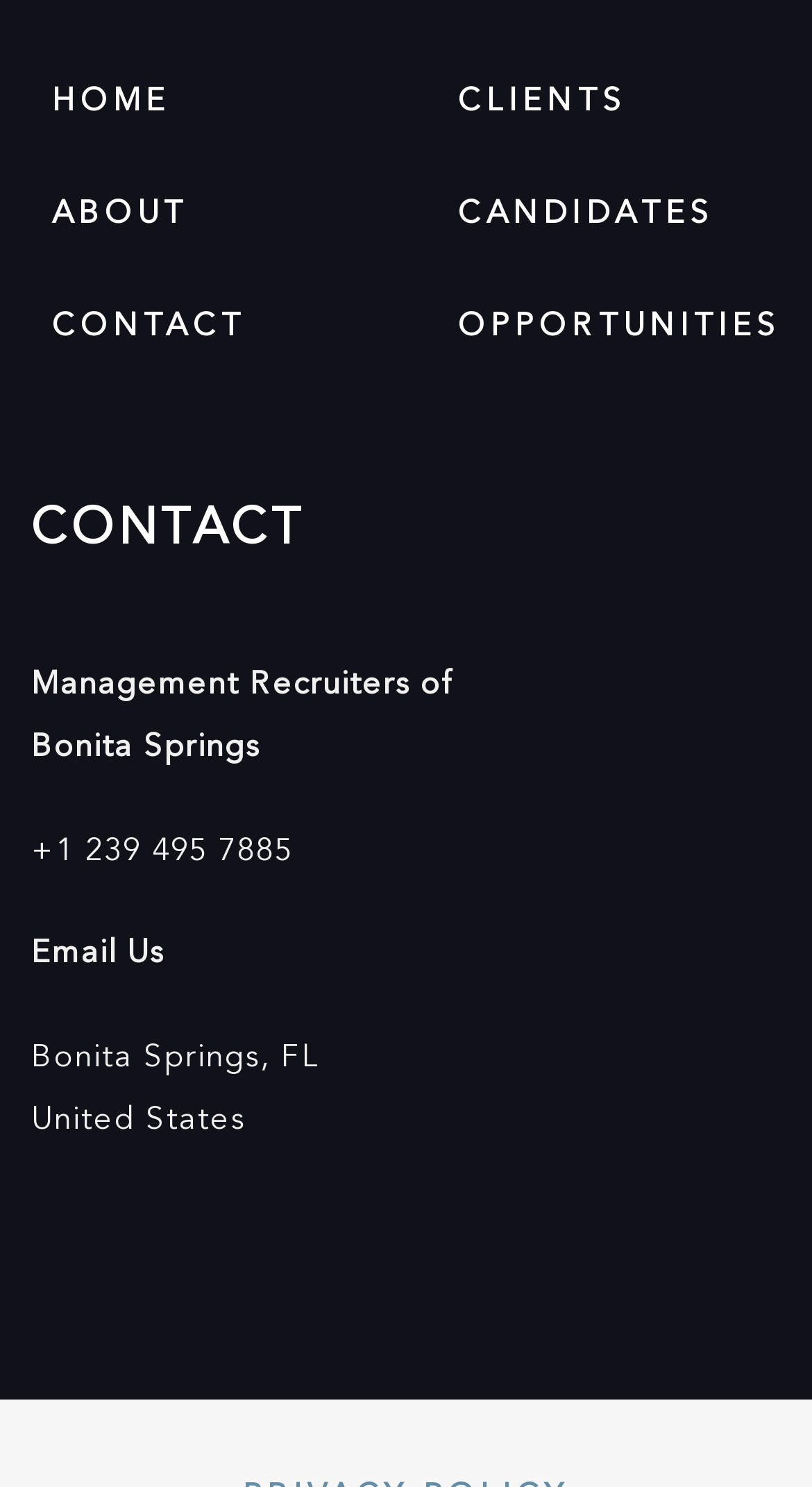Provide the bounding box coordinates, formatted as (top-left x, top-left y, bottom-right x, bottom-right y), with all values being floating point numbers between 0 and 1. Identify the bounding box of the UI element that matches the description: Others

None